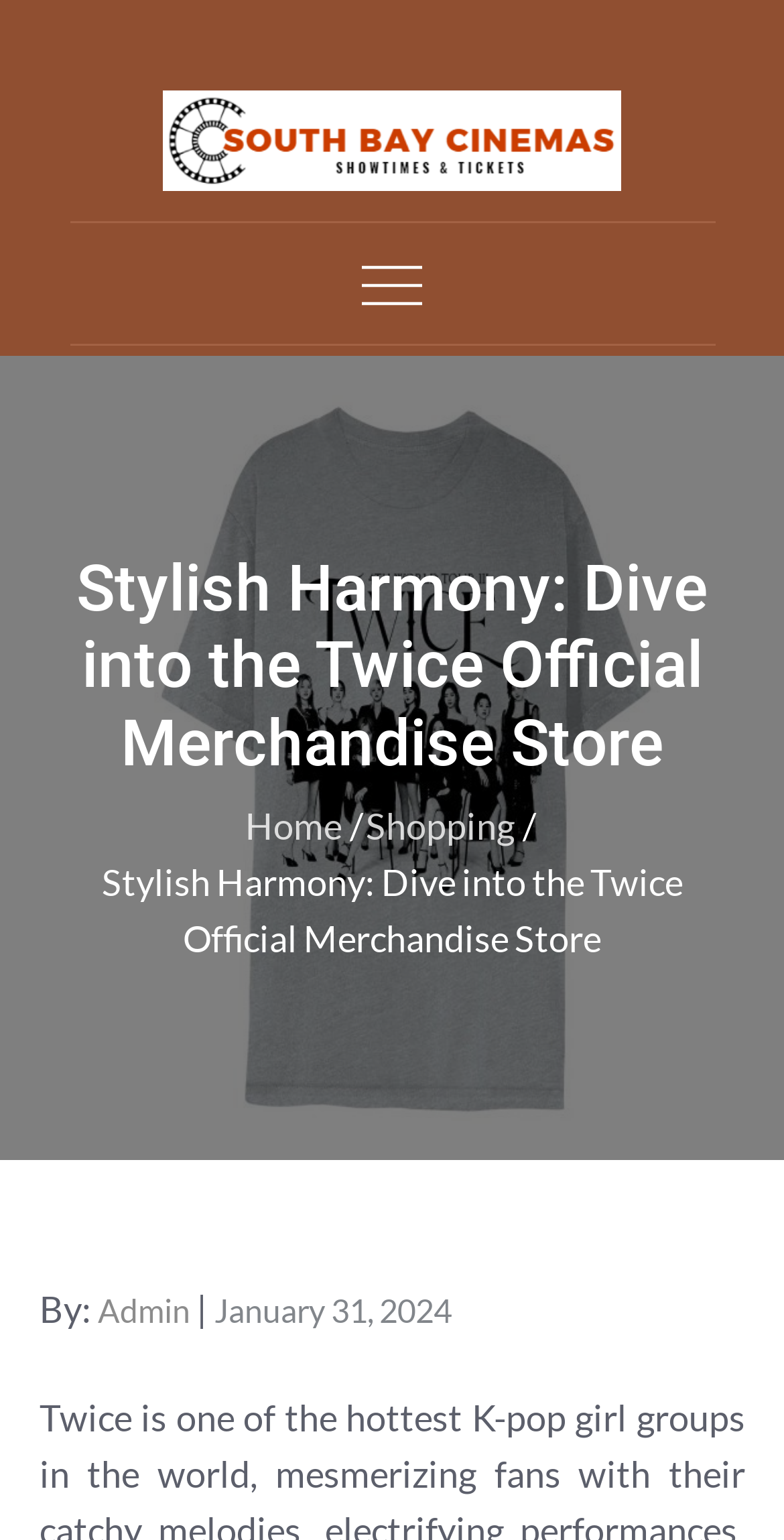Articulate a detailed summary of the webpage's content and design.

The webpage is about the Twice Official Merchandise Store, with a focus on Stylish Harmony. At the top left, there is a link to South Bay Cinemas, accompanied by an image with the same name. Below this, there is a link to South Bay Cinemas again, followed by a static text "Showtimes & Tickets". 

To the right of these elements, there is a button labeled "Primary Menu" which is not expanded. Above this button, there is a heading that reads "Stylish Harmony: Dive into the Twice Official Merchandise Store". 

Below the heading, there is a navigation section labeled "Breadcrumbs" which contains three links: "Home", "Shopping", and a static text with the same title as the heading. 

Further down, there is a section with information about the post, including a static text "By:", a link to the author "Admin", a static text "Posted on", and a link to the date "January 31, 2024" which also contains a time element.